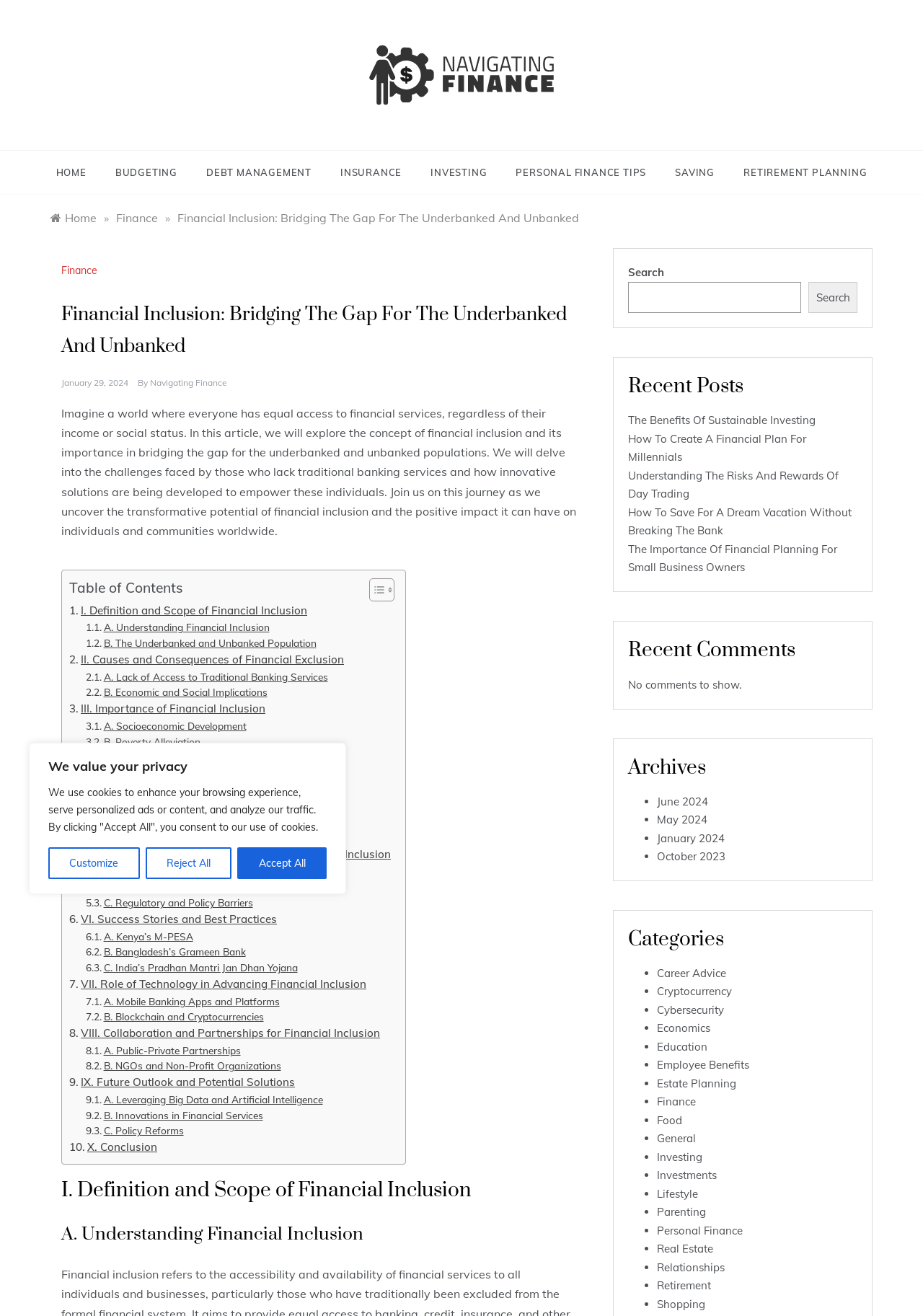Identify the coordinates of the bounding box for the element described below: "Debt Management". Return the coordinates as four float numbers between 0 and 1: [left, top, right, bottom].

[0.208, 0.115, 0.353, 0.147]